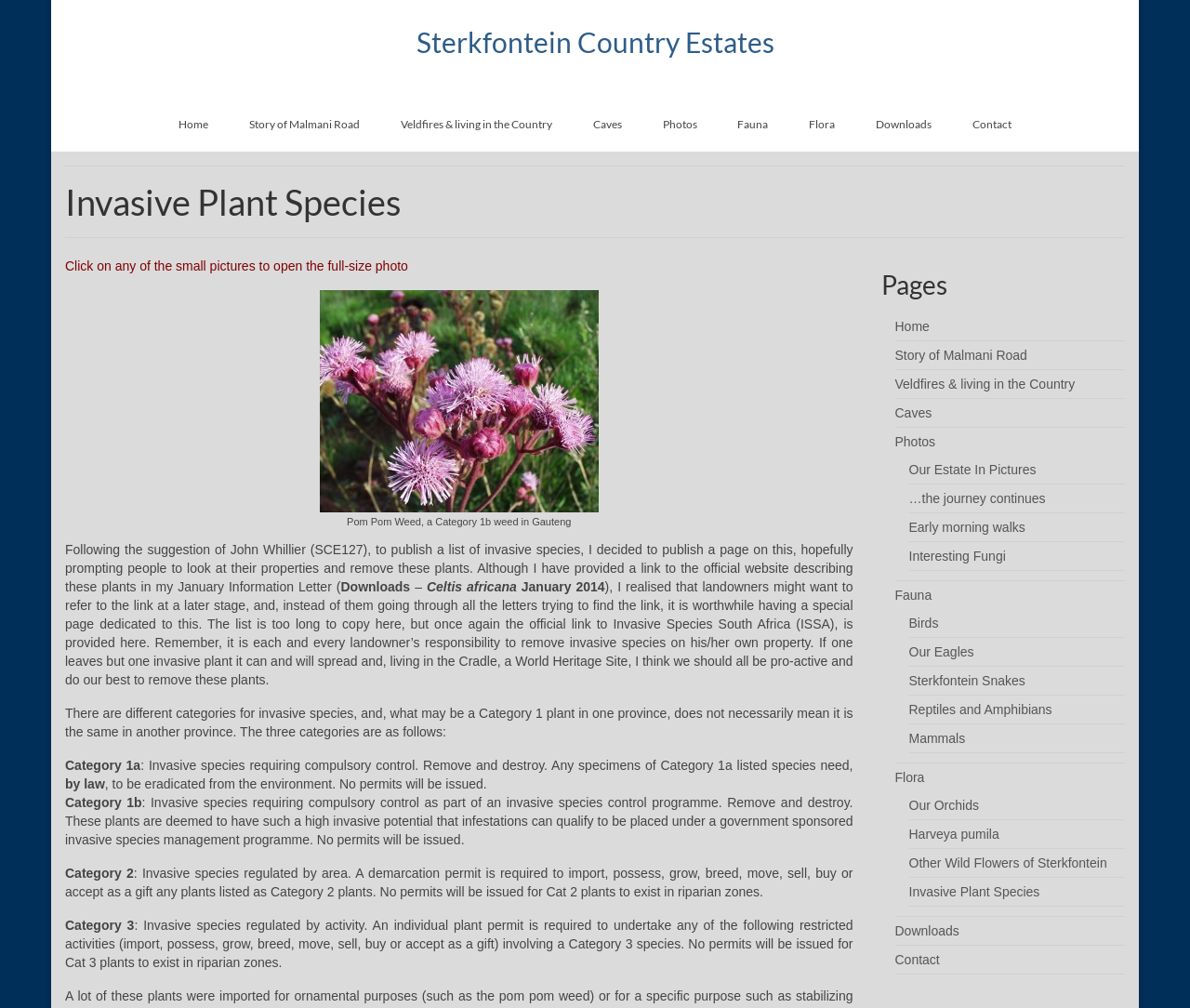Pinpoint the bounding box coordinates of the clickable element to carry out the following instruction: "Check the comments on the article."

None